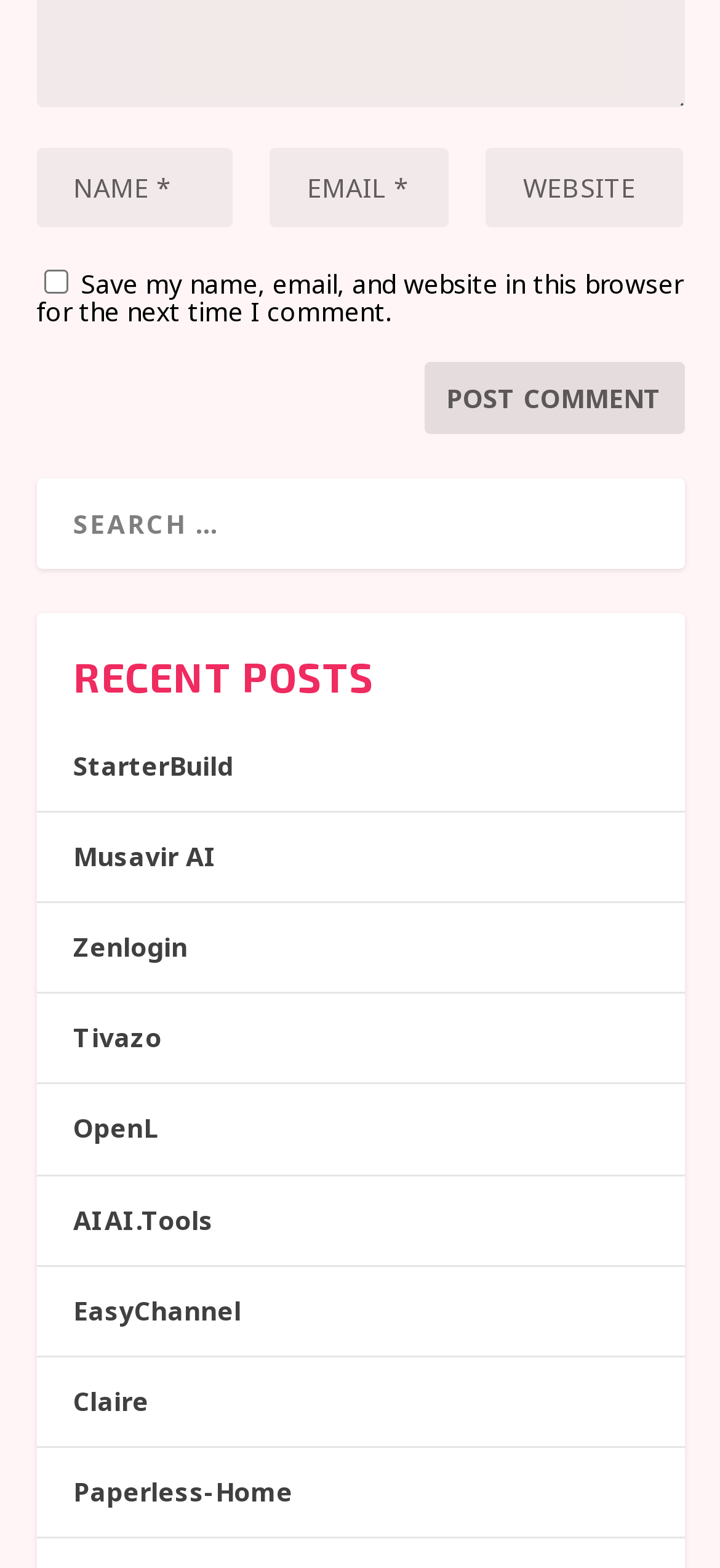What is the button used for?
Analyze the image and deliver a detailed answer to the question.

The button has a label 'Post Comment' and is located below the textboxes, suggesting that it is used to submit a comment after entering the required information.